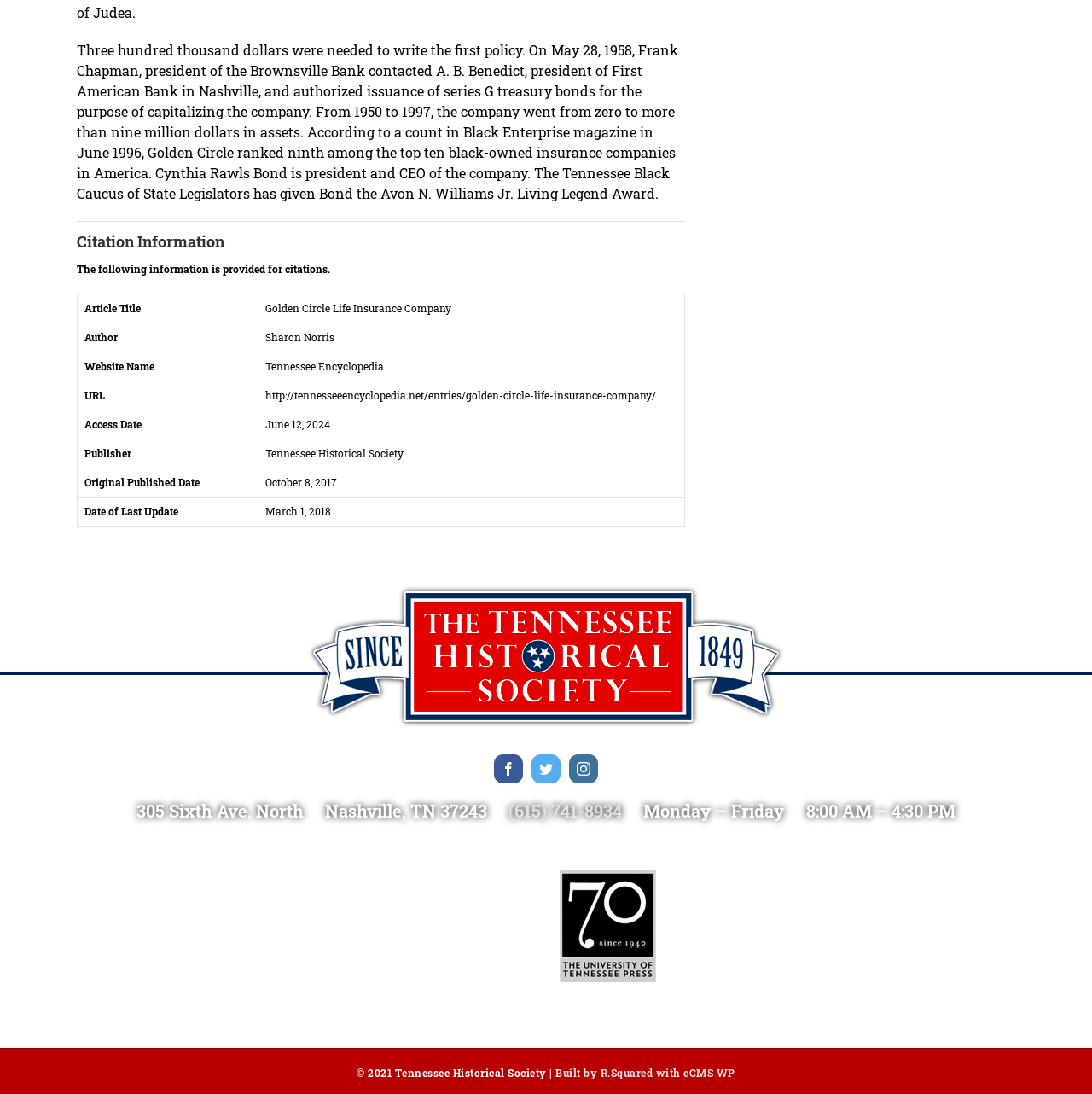Who is the author of the article?
Based on the image, respond with a single word or phrase.

Sharon Norris